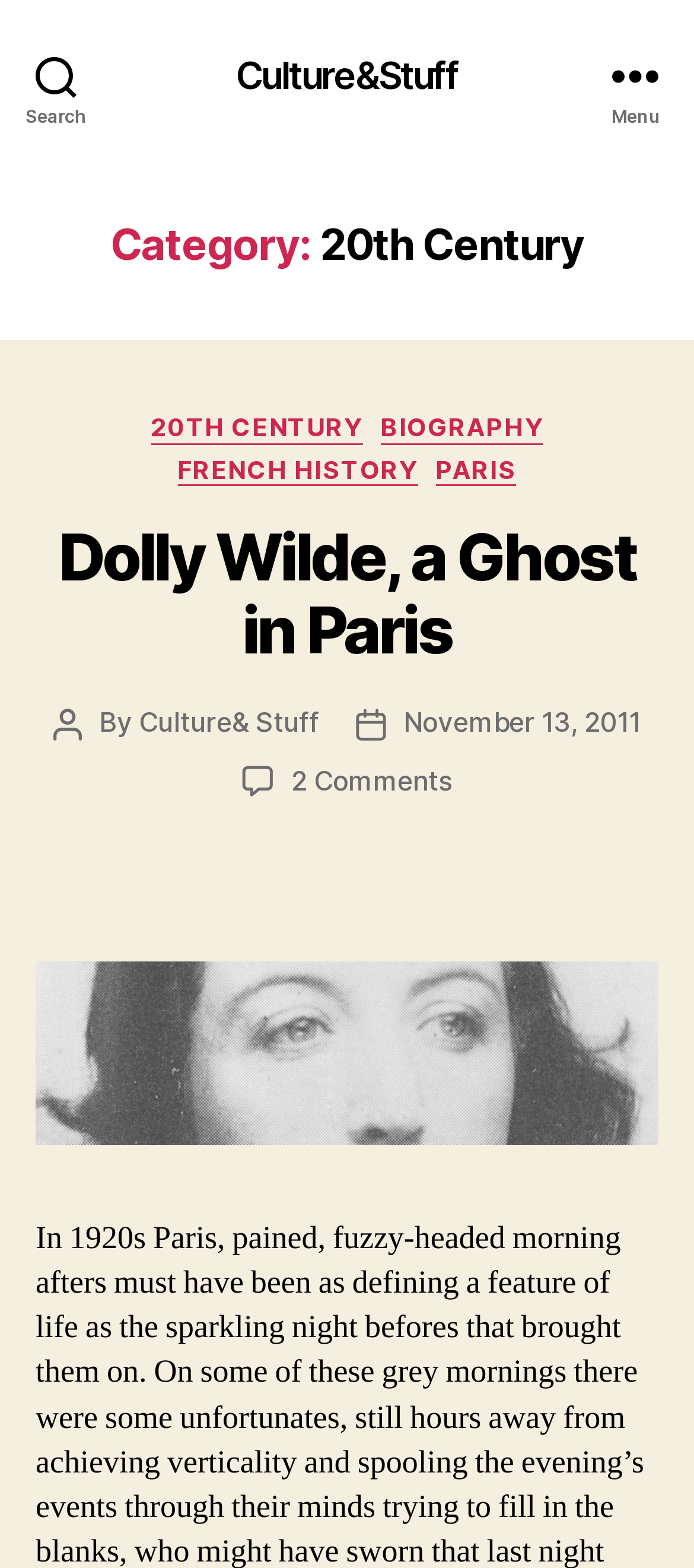Highlight the bounding box of the UI element that corresponds to this description: "Culture& Stuff".

[0.2, 0.45, 0.46, 0.472]